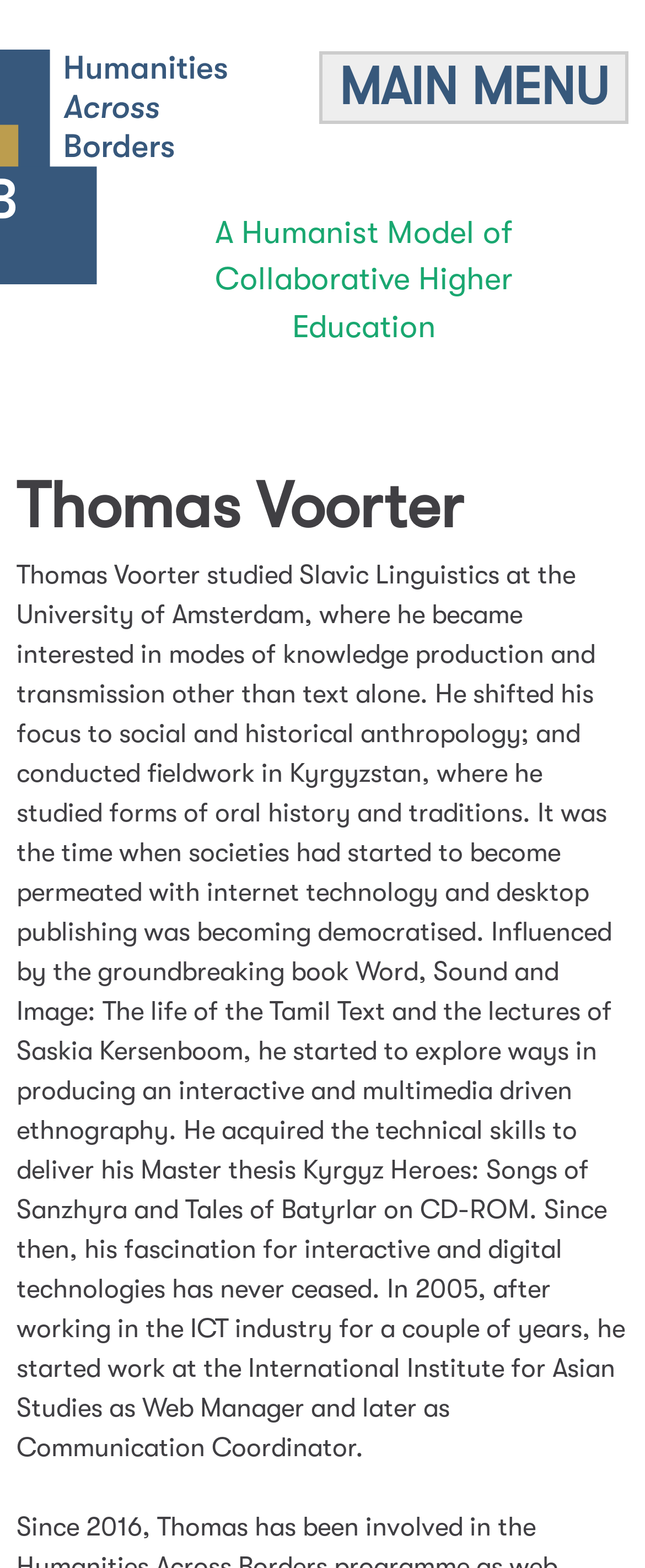Write a detailed summary of the webpage, including text, images, and layout.

The webpage is about Thomas Voorter, a scholar who has worked in the field of humanities, particularly in social and historical anthropology. At the top-left corner, there is a link to "Skip to main content". Below this link, there is a main menu section with a heading "MAIN MENU" and a link to "Humanities across Borders" on the right side. 

On the left side of the page, there is a heading "A Humanist Model of Collaborative Higher Education". Below this heading, there is a section with a heading "Thomas Voorter" and a long paragraph of text that describes Thomas Voorter's educational background, research interests, and work experience. This text section takes up most of the page's content area.